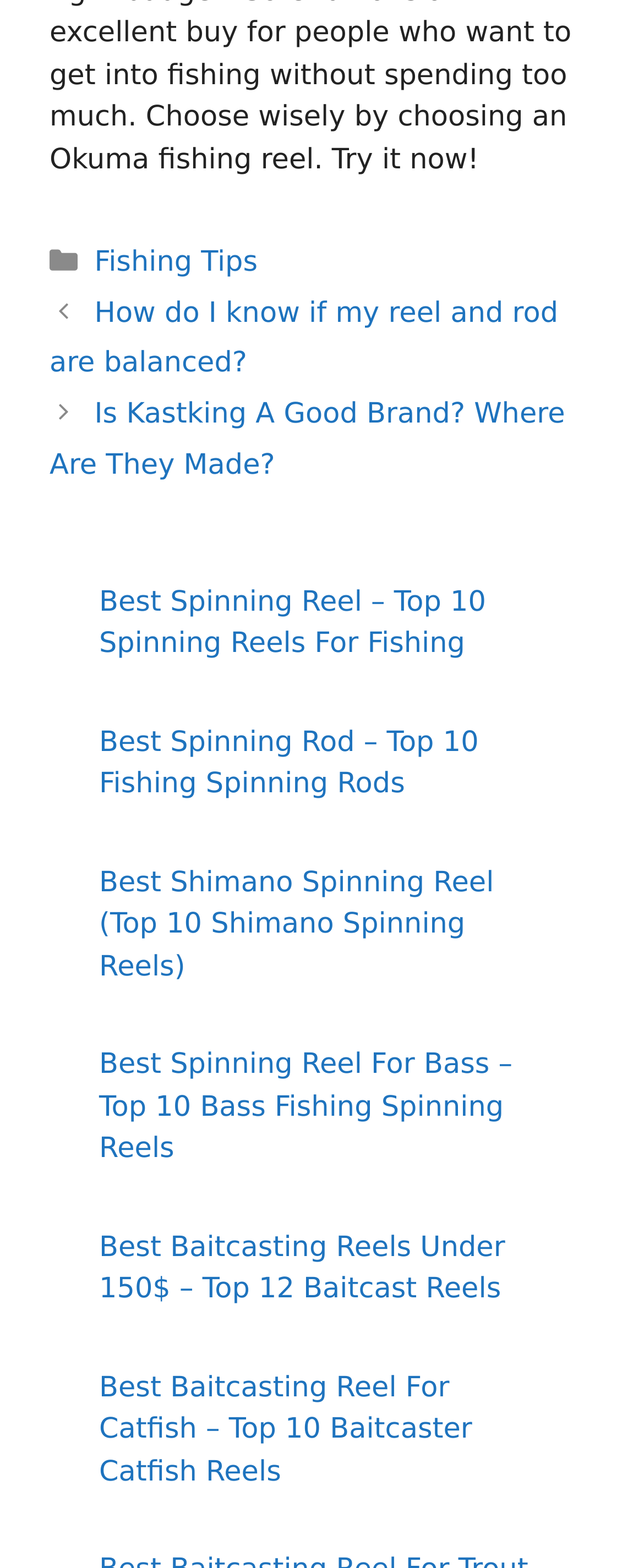Locate the bounding box coordinates of the area where you should click to accomplish the instruction: "Call the helpline".

None